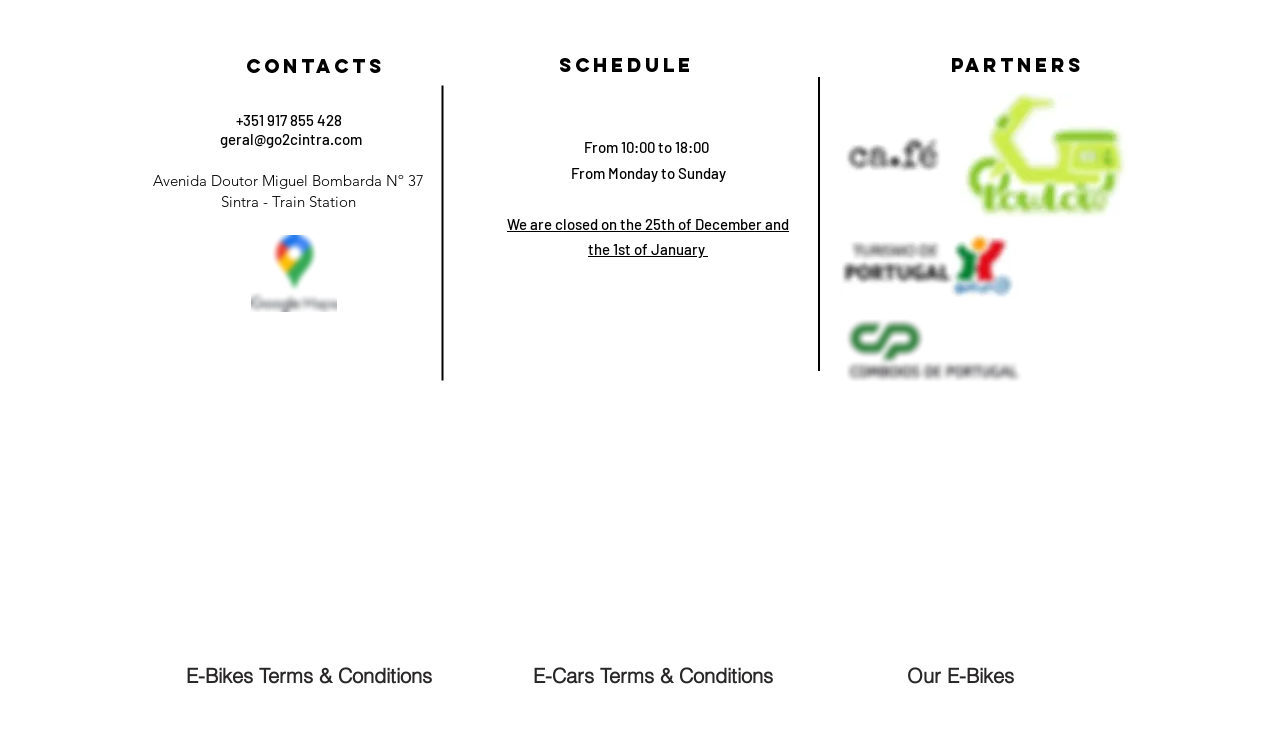Could you determine the bounding box coordinates of the clickable element to complete the instruction: "Check schedule"? Provide the coordinates as four float numbers between 0 and 1, i.e., [left, top, right, bottom].

[0.376, 0.073, 0.602, 0.105]